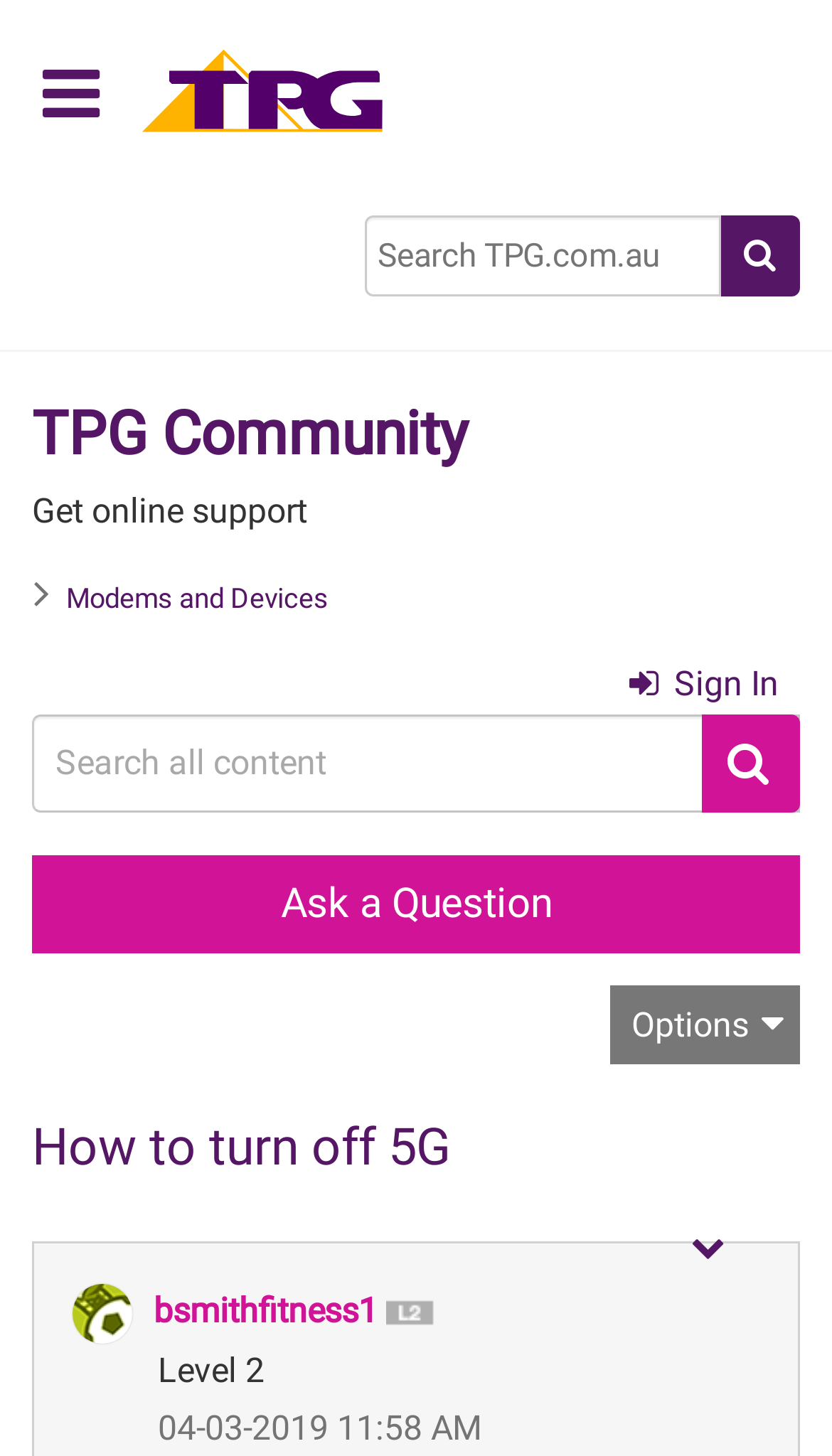Find the bounding box coordinates of the area to click in order to follow the instruction: "View profile of bsmithfitness1".

[0.185, 0.887, 0.454, 0.915]